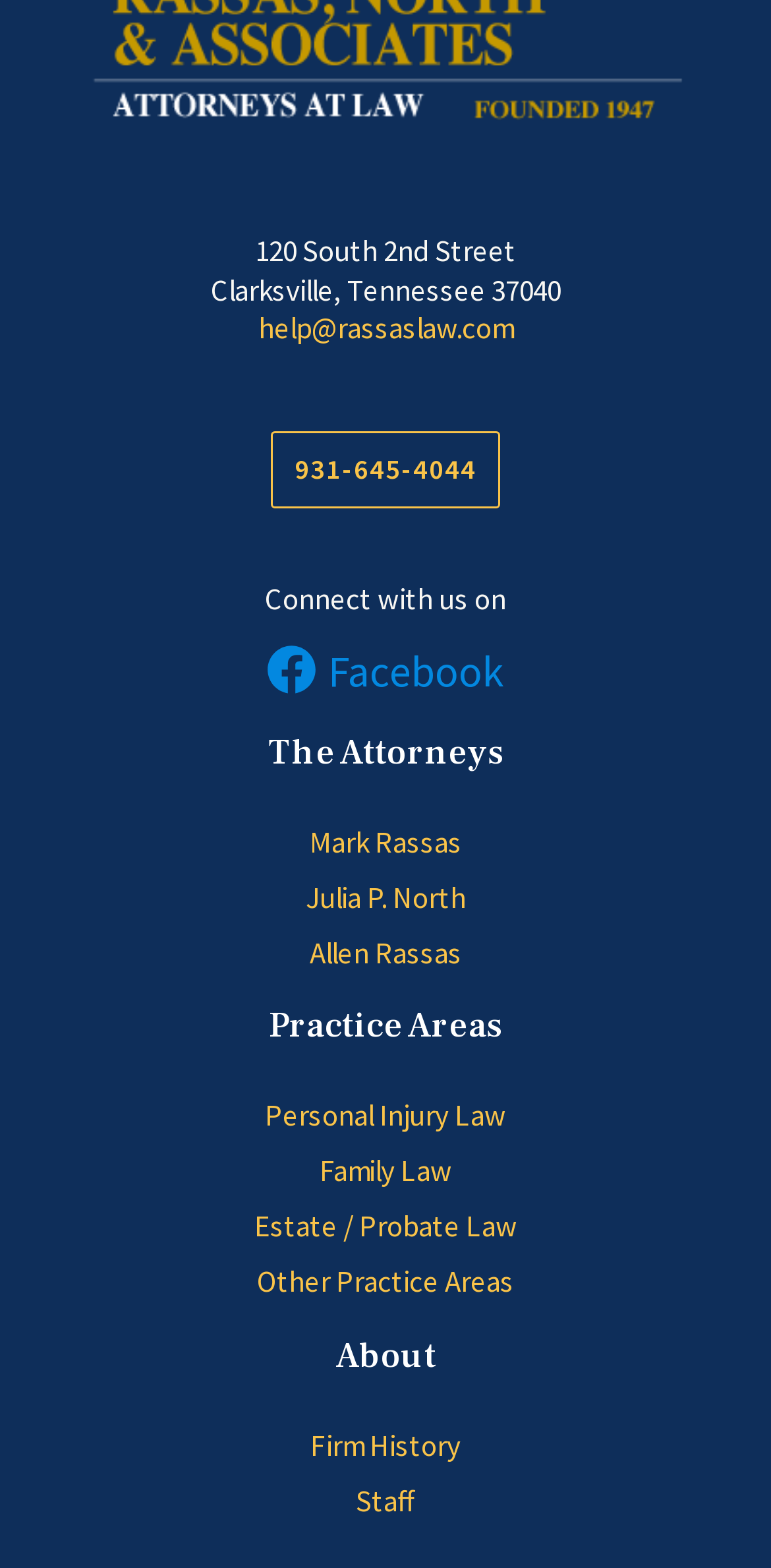Locate the bounding box coordinates of the area to click to fulfill this instruction: "Contact us via email". The bounding box should be presented as four float numbers between 0 and 1, in the order [left, top, right, bottom].

[0.335, 0.197, 0.665, 0.221]